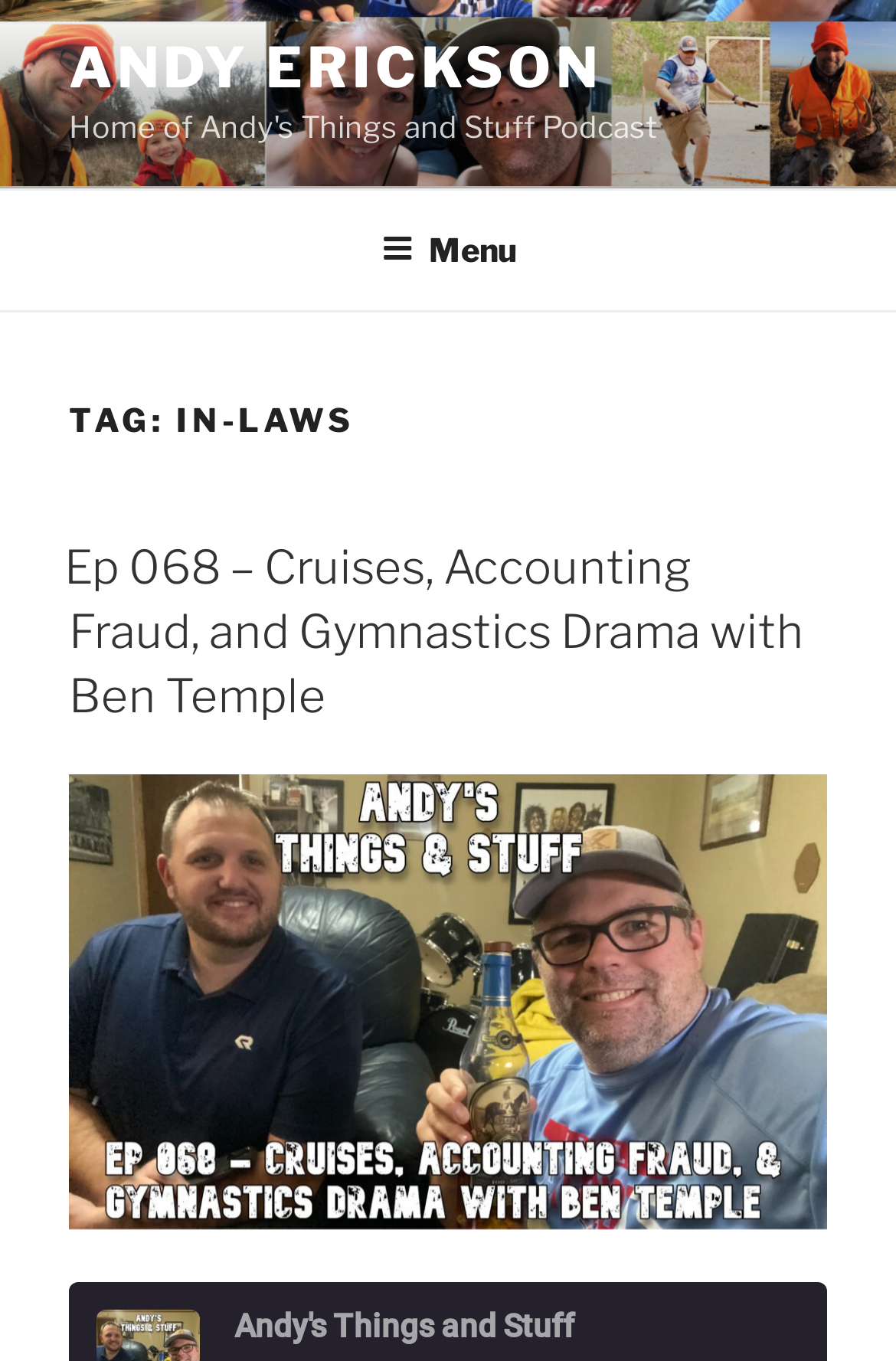Generate an in-depth caption that captures all aspects of the webpage.

The webpage is about Andy Erickson's podcast or blog, specifically focused on the topic of in-laws. At the top-left corner, there is a prominent link to Andy Erickson's main page or profile. Below this, a top menu navigation bar spans the entire width of the page, containing a button labeled "Menu" on the right side. 

The main content area is headed by a large title "TAG: IN-LAWS", which is followed by a series of podcast episode headers. The first episode header is "Ep 068 – Cruises, Accounting Fraud, and Gymnastics Drama with Ben Temple", which contains a link to the episode itself. This episode header is positioned below the "TAG: IN-LAWS" title and takes up a significant portion of the page width. There is also a smaller link at the bottom-right corner of the episode header section, but its purpose is unclear.